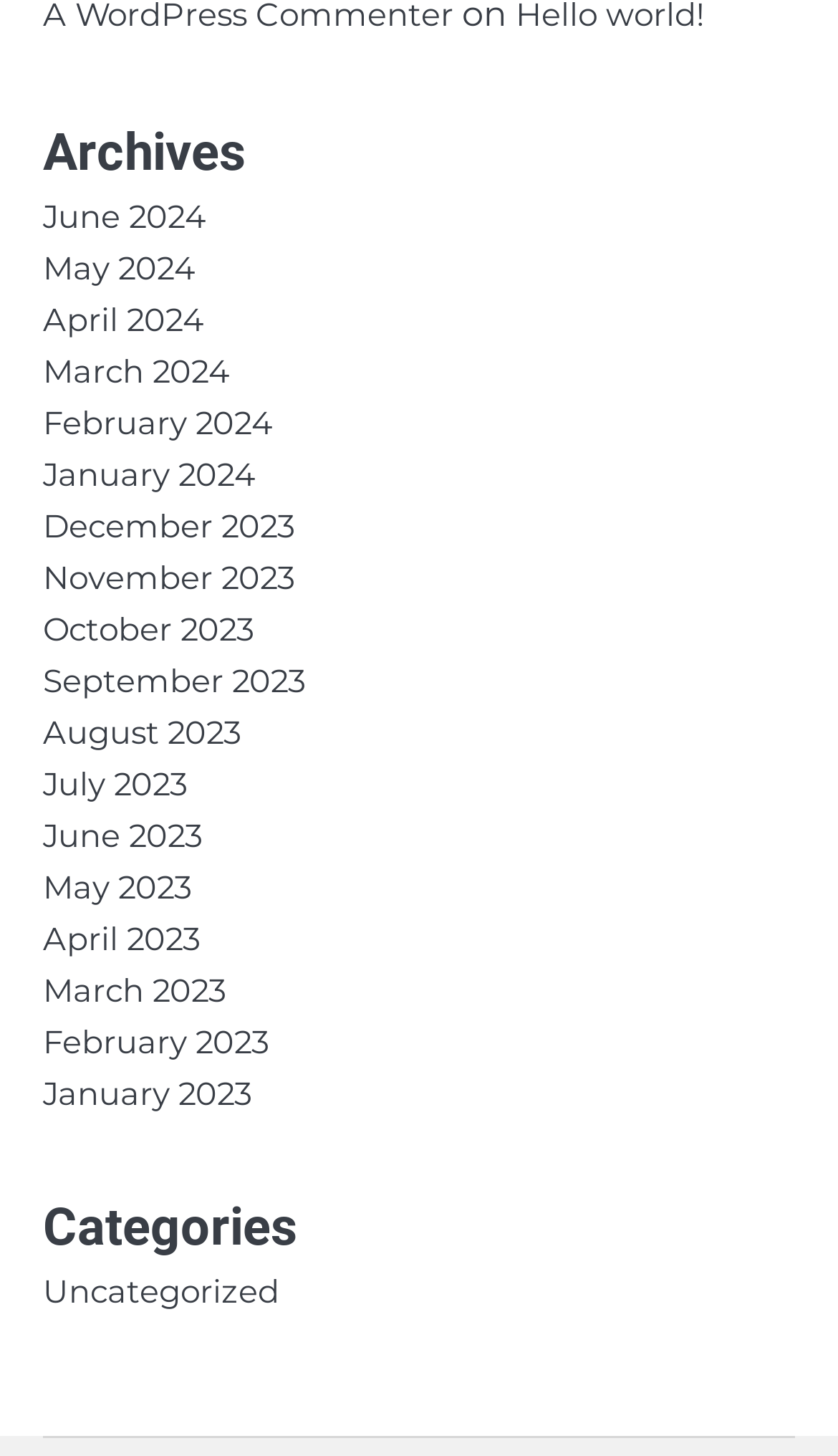What is the first month listed in the Archives section?
Using the picture, provide a one-word or short phrase answer.

June 2024